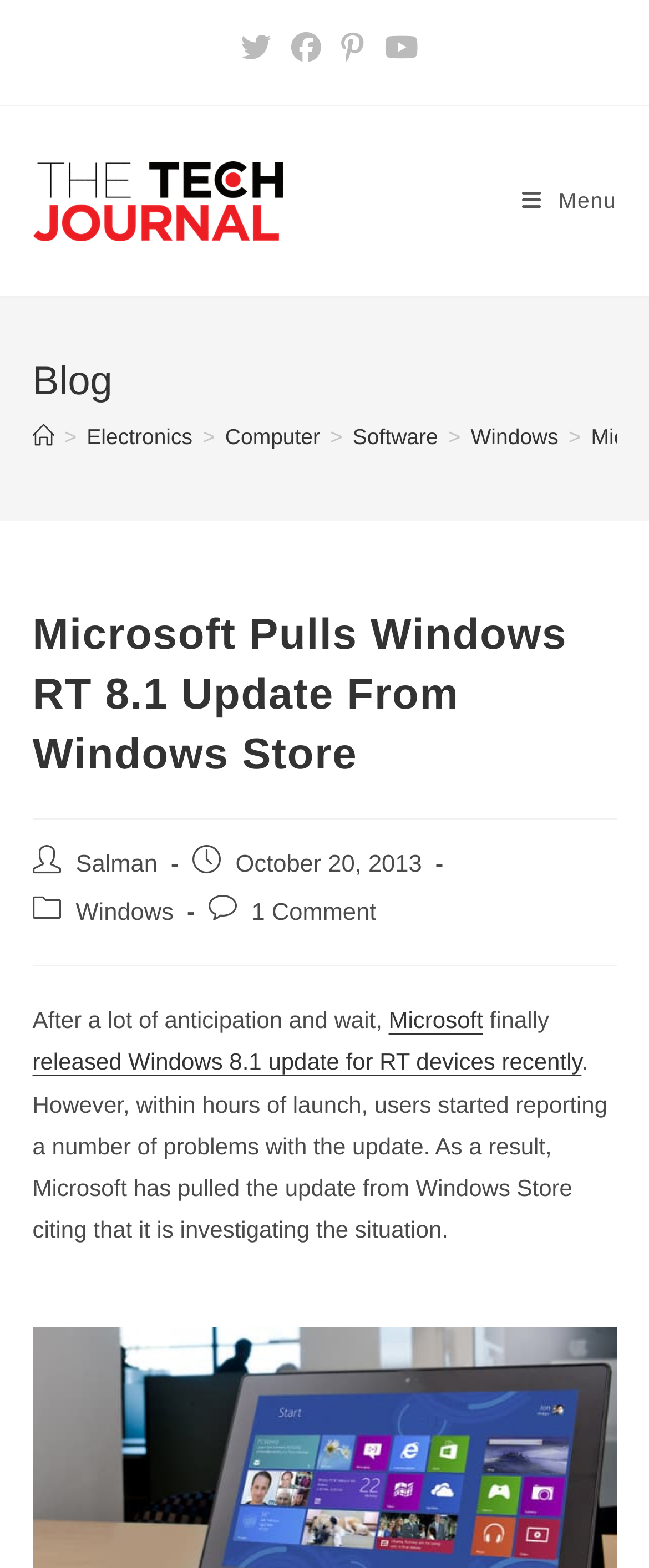Please mark the bounding box coordinates of the area that should be clicked to carry out the instruction: "Read the post by Salman".

[0.117, 0.543, 0.243, 0.56]